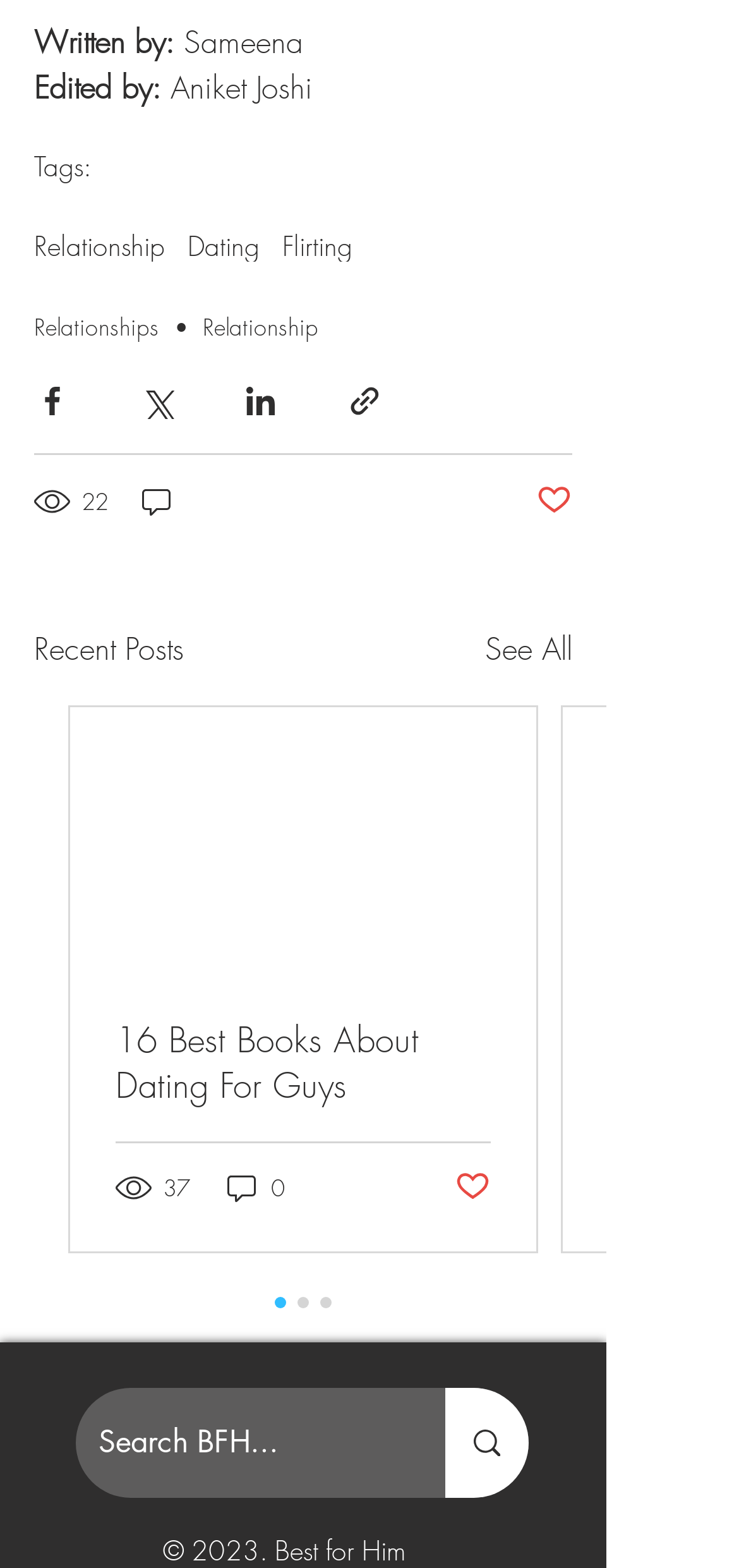What is the topic of the link '16 Best Books About Dating For Guys'?
Provide a detailed answer to the question, using the image to inform your response.

The link '16 Best Books About Dating For Guys' is related to the topic of dating, which is a subcategory of relationships.